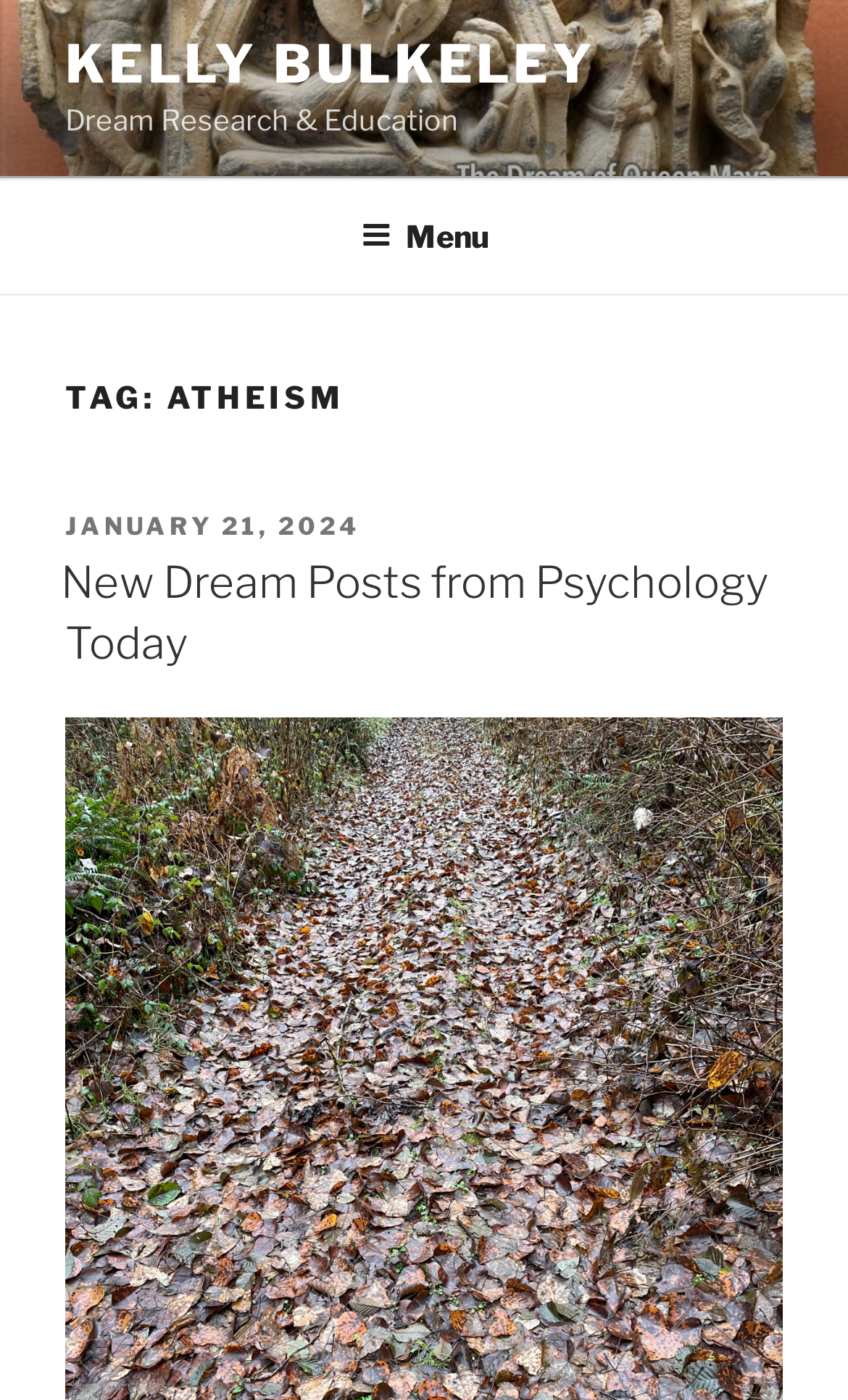Create a detailed narrative describing the layout and content of the webpage.

The webpage is titled "atheism Archives | Kelly Bulkeley" and appears to be a blog or archive page focused on the topic of atheism. At the top left of the page, there is a link to "KELLY BULKELEY" and a static text element reading "Dream Research & Education". 

Below these elements, there is a top menu navigation bar that spans the entire width of the page. Within this menu, there is a button labeled "Menu" that can be expanded to reveal more options.

The main content of the page is headed by a large heading that reads "TAG: ATHEISM". Below this heading, there is a section that appears to be a blog post or article. This section is headed by a static text element that reads "POSTED ON" followed by a link to a specific date, "JANUARY 21, 2024". 

The main content of the article is titled "New Dream Posts from Psychology Today" and is a link that takes up most of the width of the page.